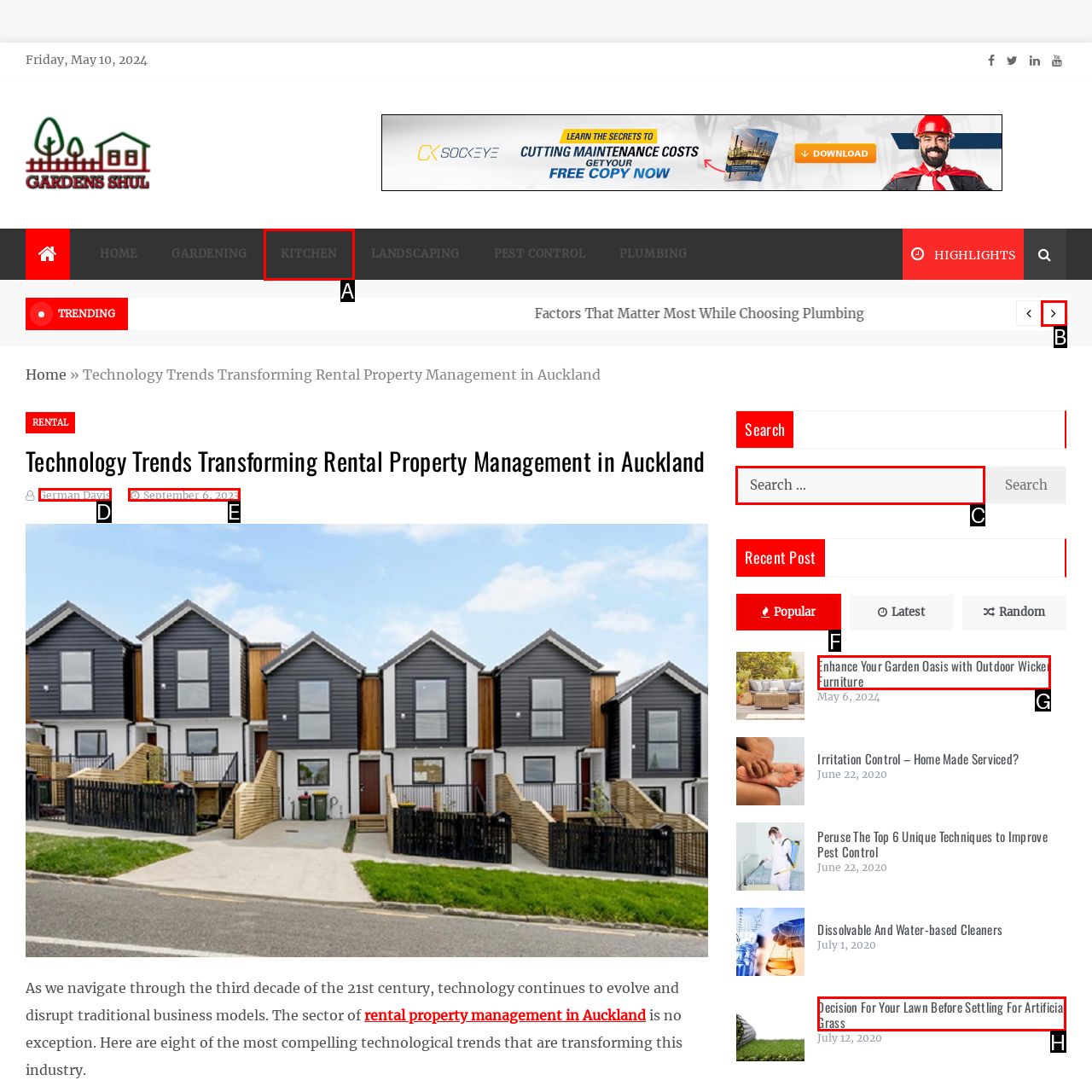Identify the HTML element to click to execute this task: Click the 'LEAVE A MESSAGE' heading Respond with the letter corresponding to the proper option.

None